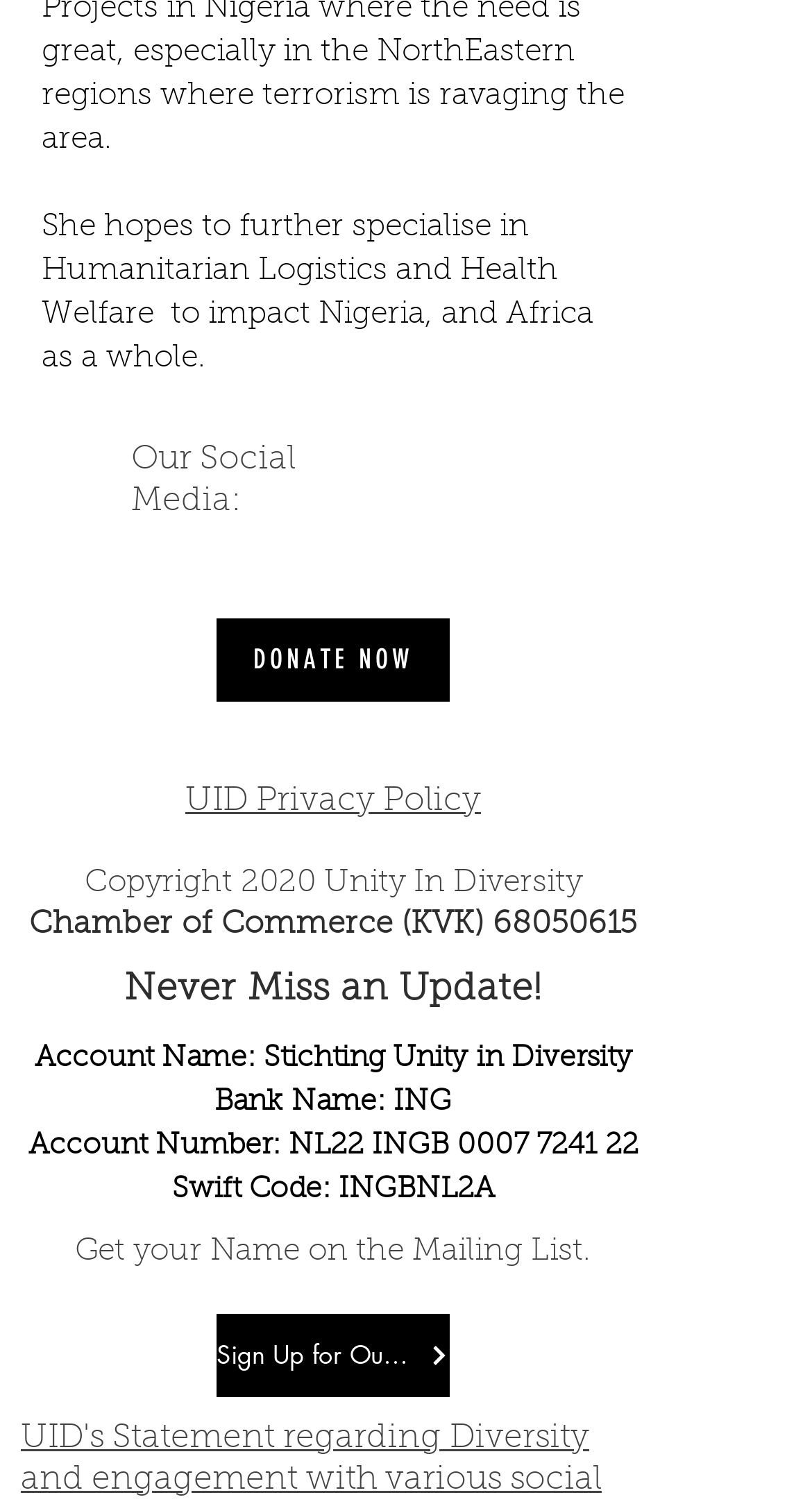Find and specify the bounding box coordinates that correspond to the clickable region for the instruction: "Donate Now".

[0.267, 0.411, 0.554, 0.466]